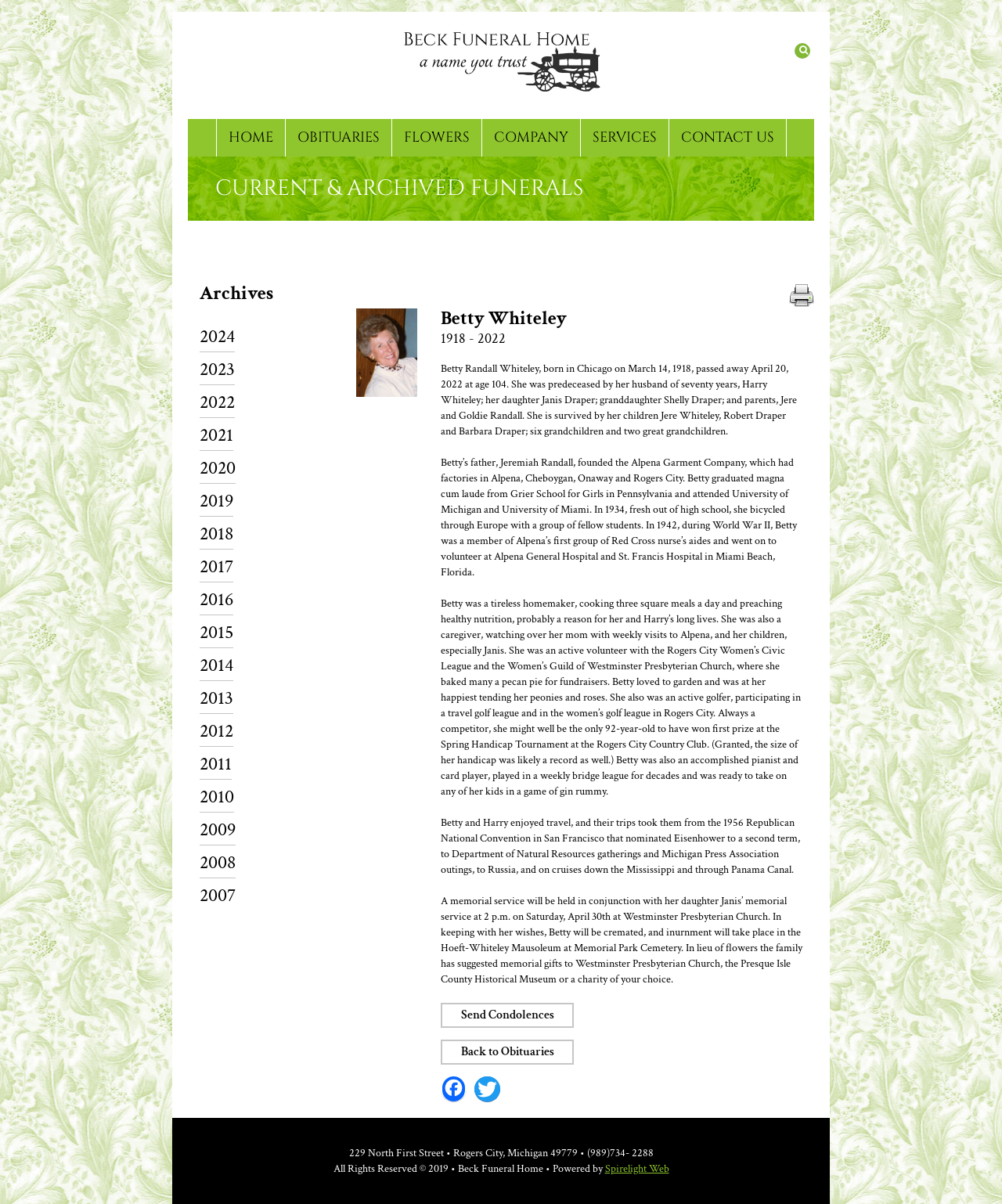Identify the bounding box coordinates of the specific part of the webpage to click to complete this instruction: "Go back to obituaries".

[0.44, 0.863, 0.573, 0.884]